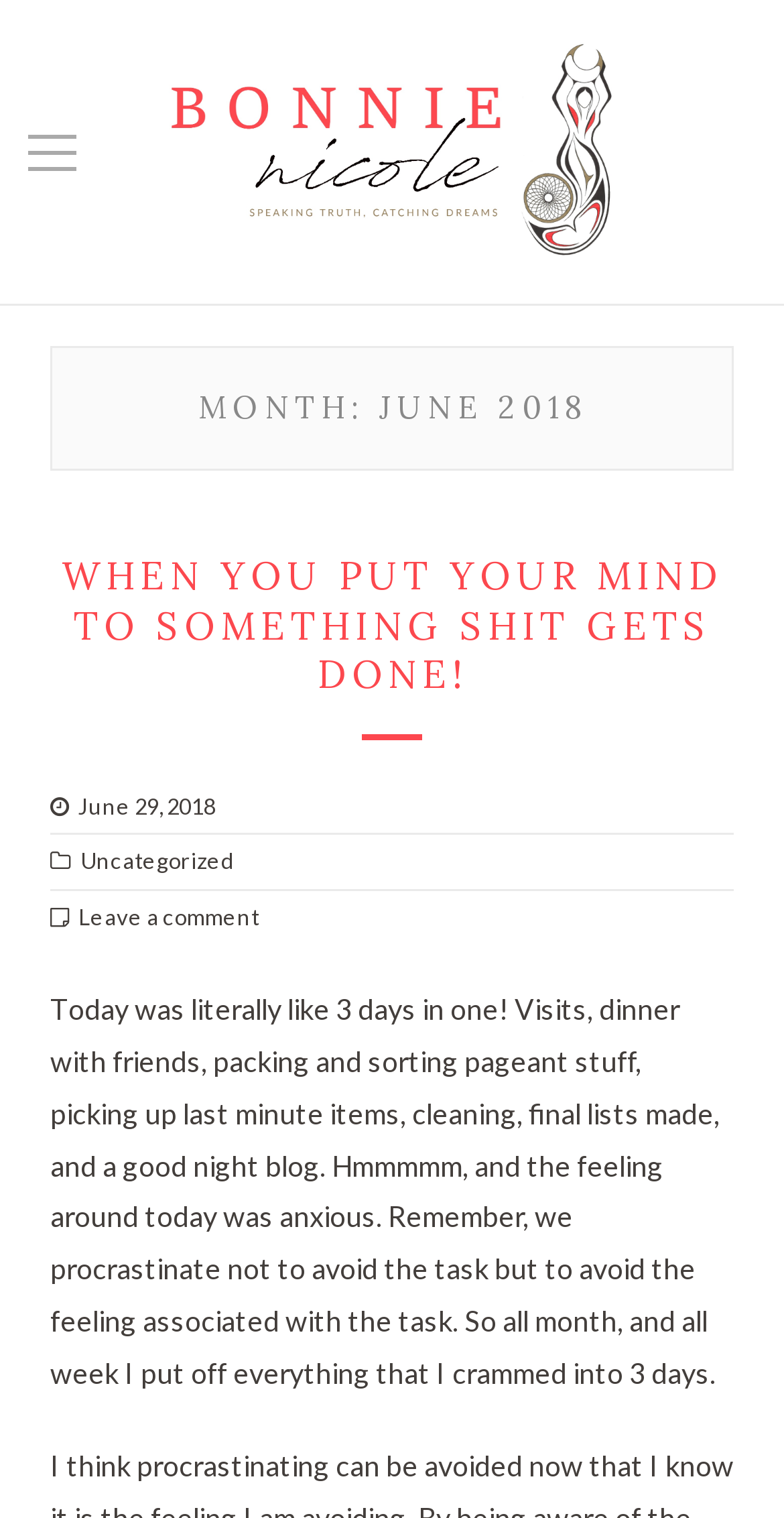What is the feeling associated with the task mentioned in the blog?
Answer the question with as much detail as possible.

I read the blog text which states 'Remember, we procrastinate not to avoid the task but to avoid the feeling associated with the task. So all month, and all week I put off everything that I crammed into 3 days. Hmmmmm, and the feeling around today was anxious.' This indicates the feeling associated with the task is anxious.